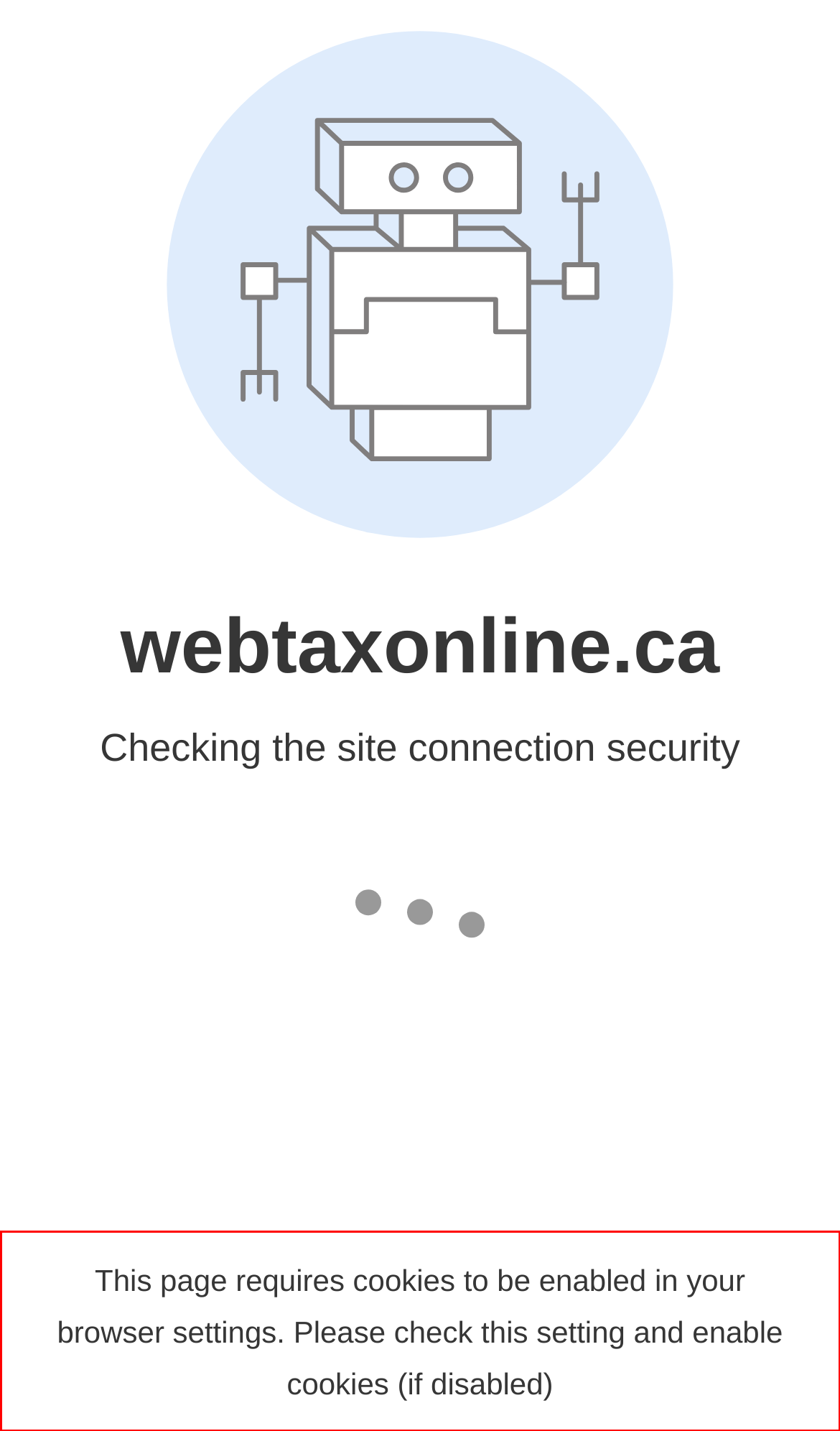Using the provided webpage screenshot, recognize the text content in the area marked by the red bounding box.

This page requires cookies to be enabled in your browser settings. Please check this setting and enable cookies (if disabled)